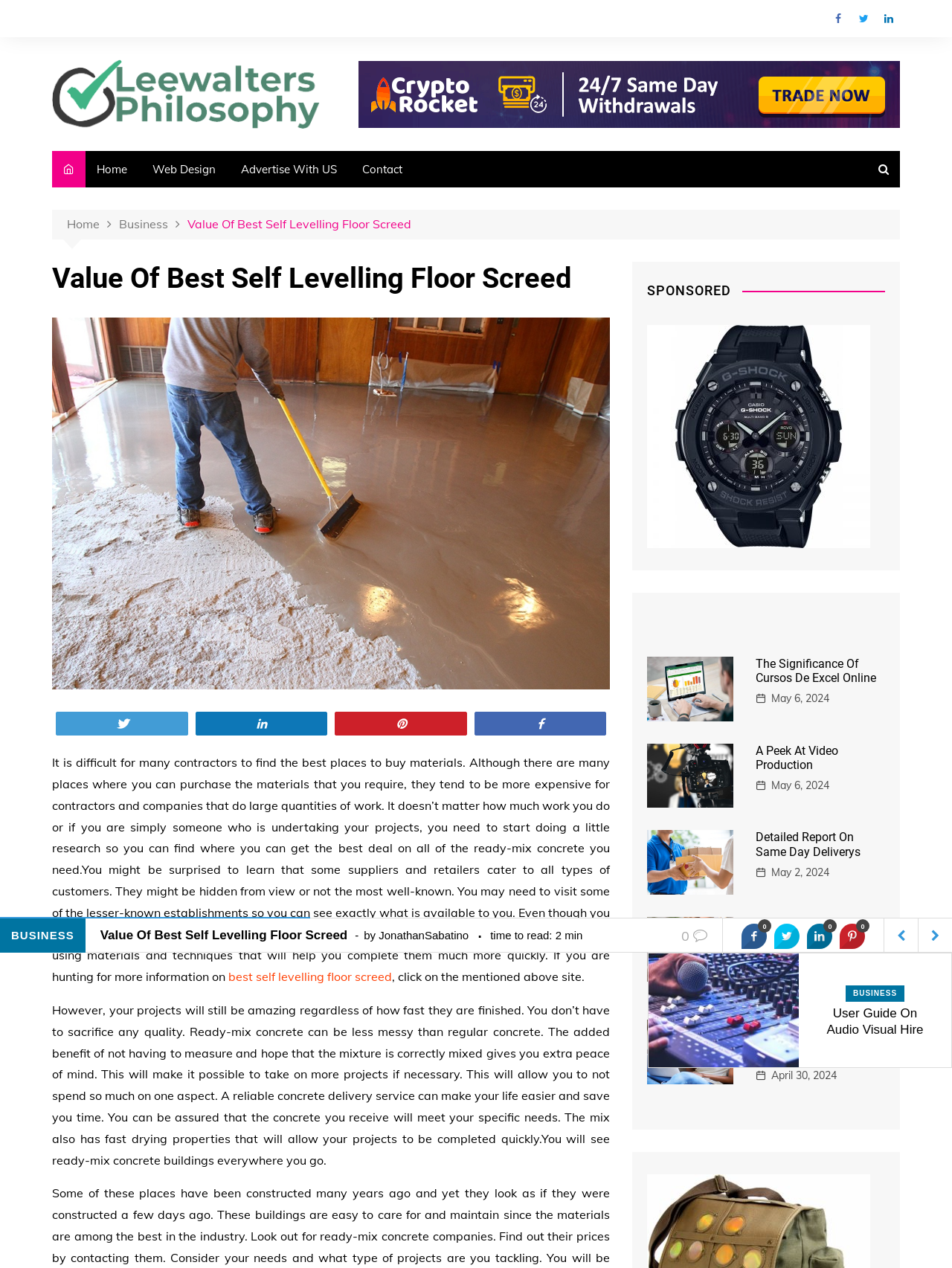Based on the image, provide a detailed response to the question:
What is the author of the main article?

The author of the main article is JonathanSabatino, which is indicated by the text 'by JonathanSabatino' below the heading.